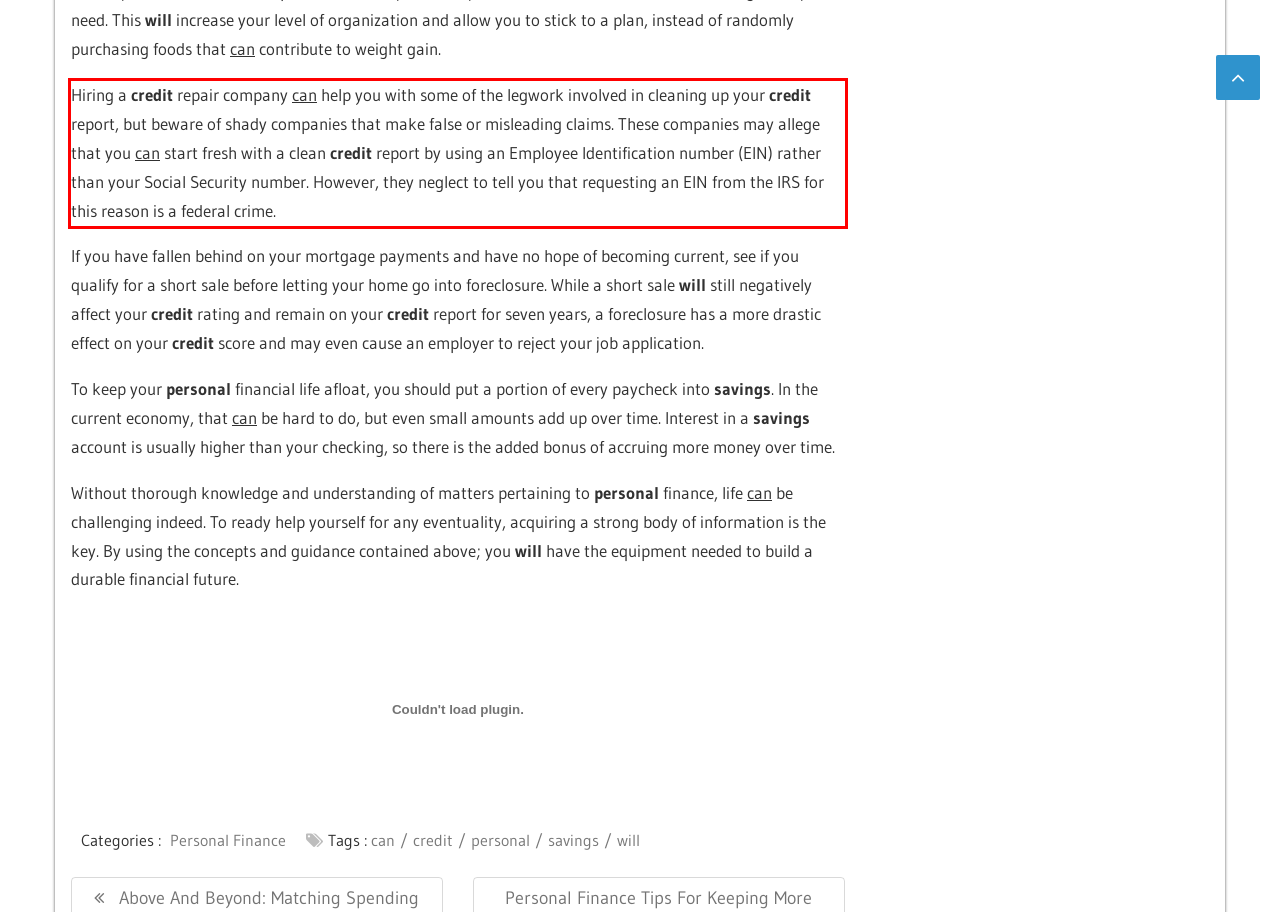Within the screenshot of the webpage, locate the red bounding box and use OCR to identify and provide the text content inside it.

Hiring a credit repair company can help you with some of the legwork involved in cleaning up your credit report, but beware of shady companies that make false or misleading claims. These companies may allege that you can start fresh with a clean credit report by using an Employee Identification number (EIN) rather than your Social Security number. However, they neglect to tell you that requesting an EIN from the IRS for this reason is a federal crime.